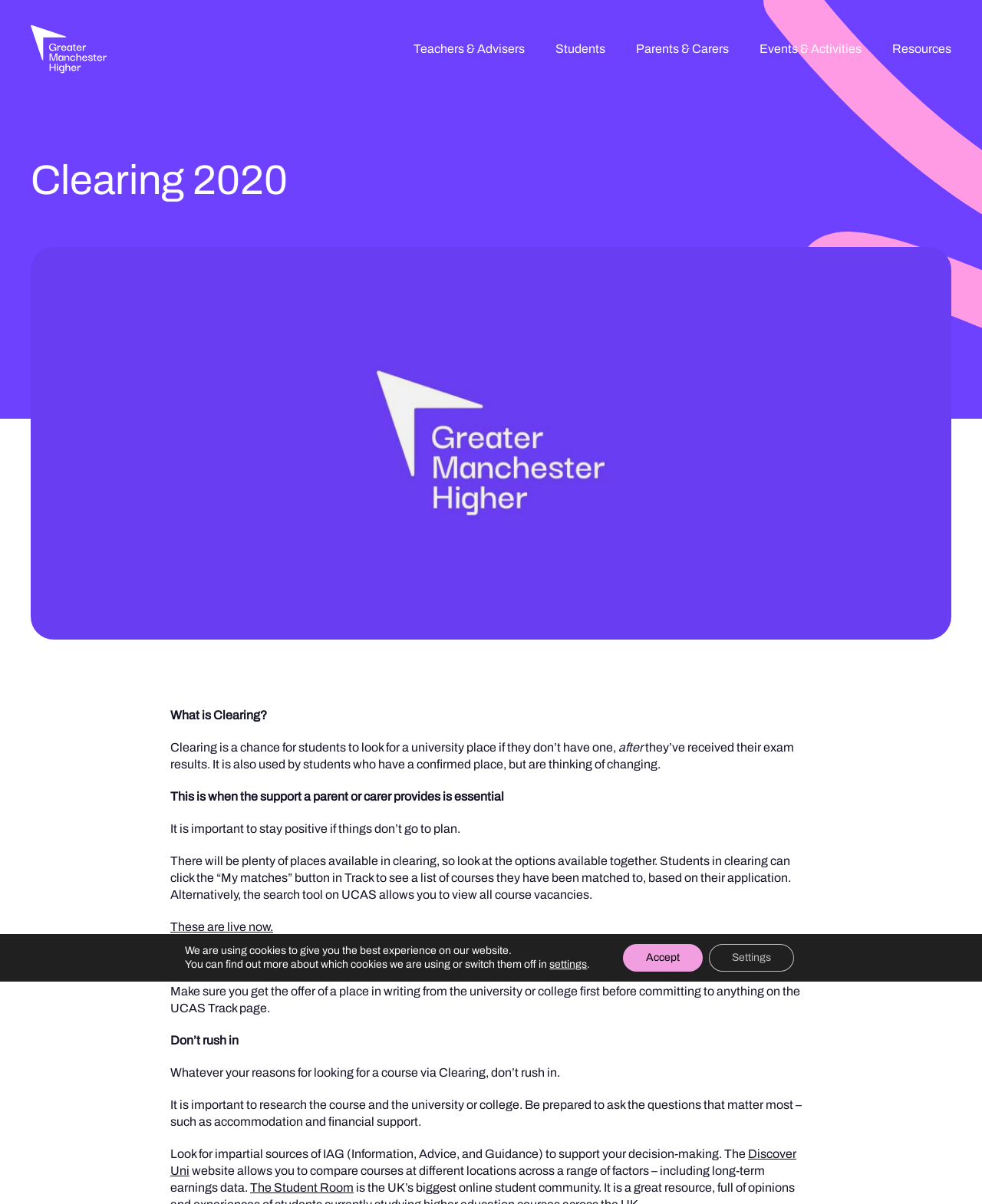What should students research when looking for a course via Clearing?
Using the image as a reference, give a one-word or short phrase answer.

The course and the university or college